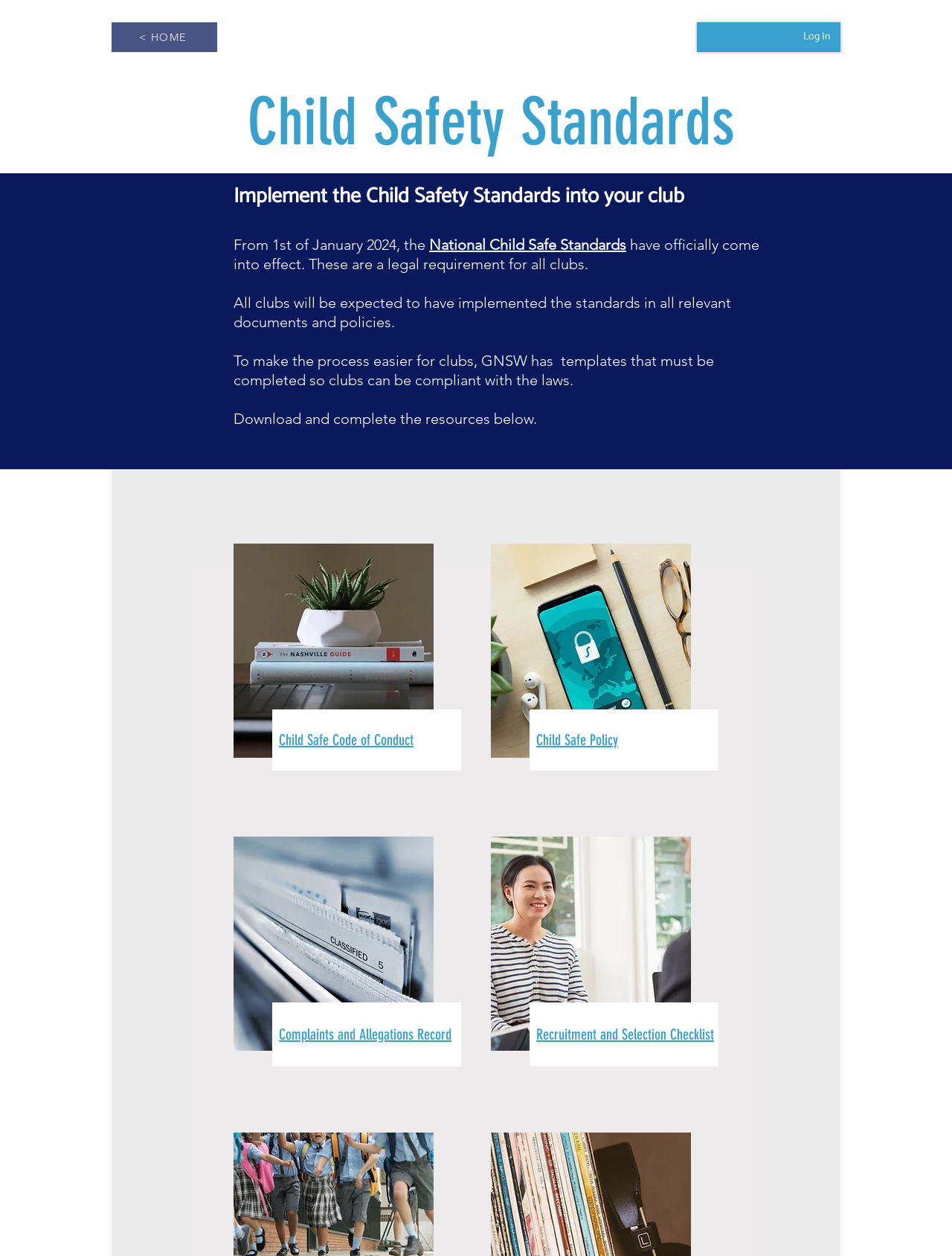How many downloadable resources are available?
Please provide a single word or phrase as your answer based on the image.

4